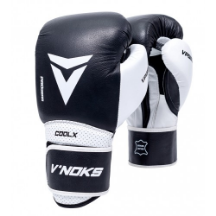What is the benefit of the innovative technology used in the gloves?
Examine the webpage screenshot and provide an in-depth answer to the question.

According to the caption, the innovative technology used in the gloves ensures a 'secure fit', which allows fighters to move with agility while maintaining safety during their workouts. This suggests that the technology provides a snug and comfortable fit that enables boxers to perform at their best.